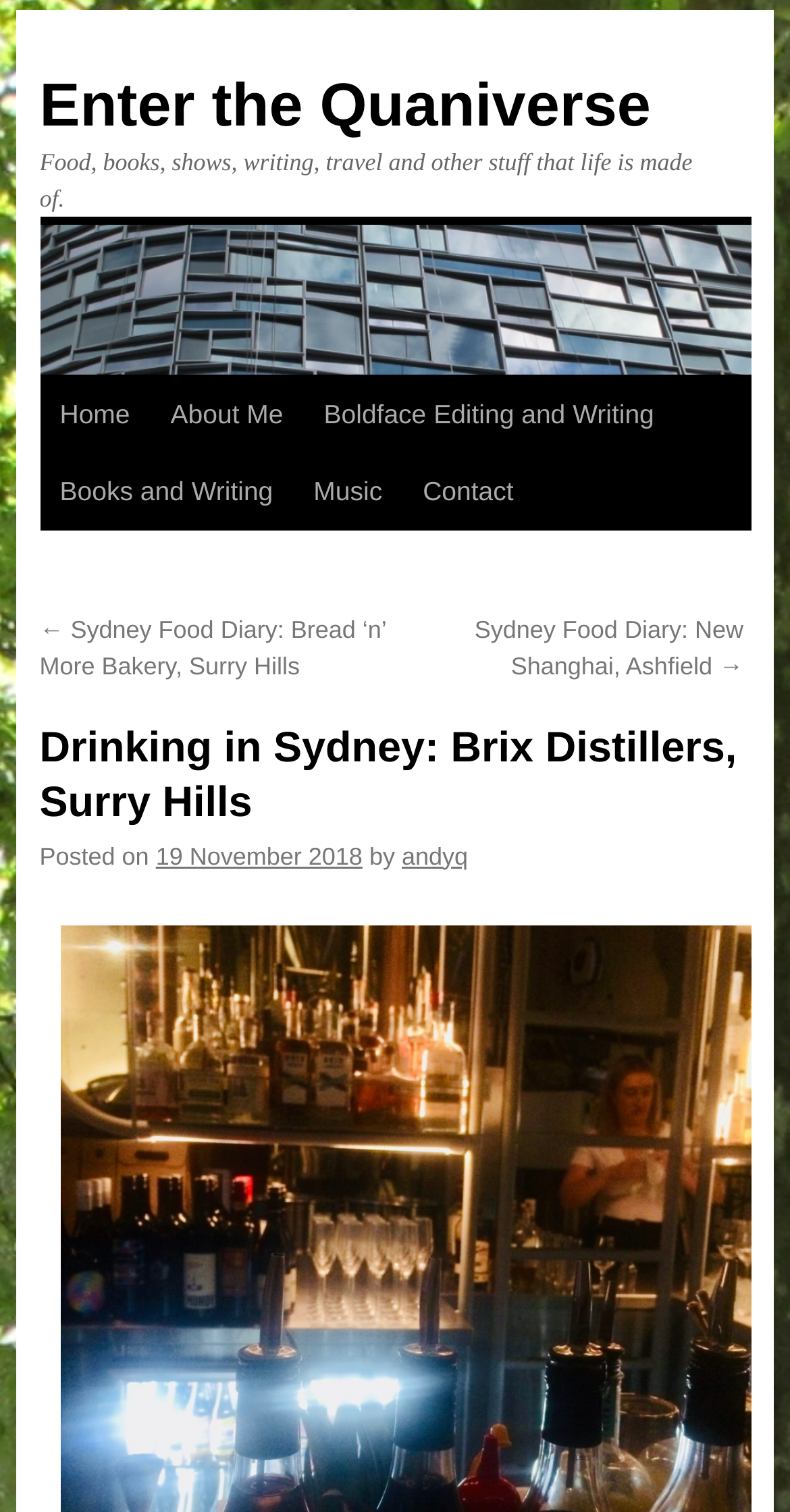How many navigation links are there?
Refer to the image and provide a one-word or short phrase answer.

6